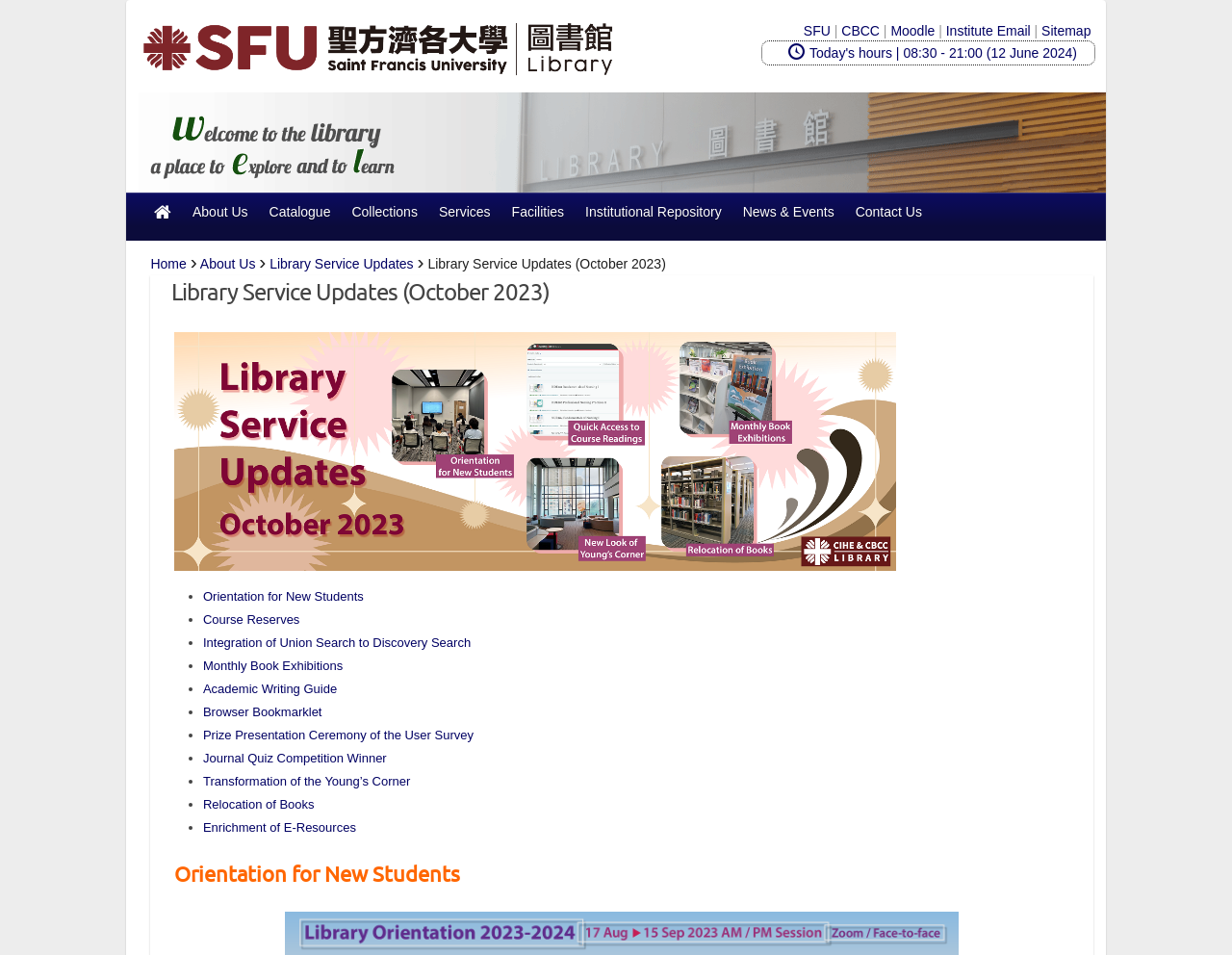Locate and provide the bounding box coordinates for the HTML element that matches this description: "Monthly Book Exhibitions".

[0.165, 0.689, 0.278, 0.705]